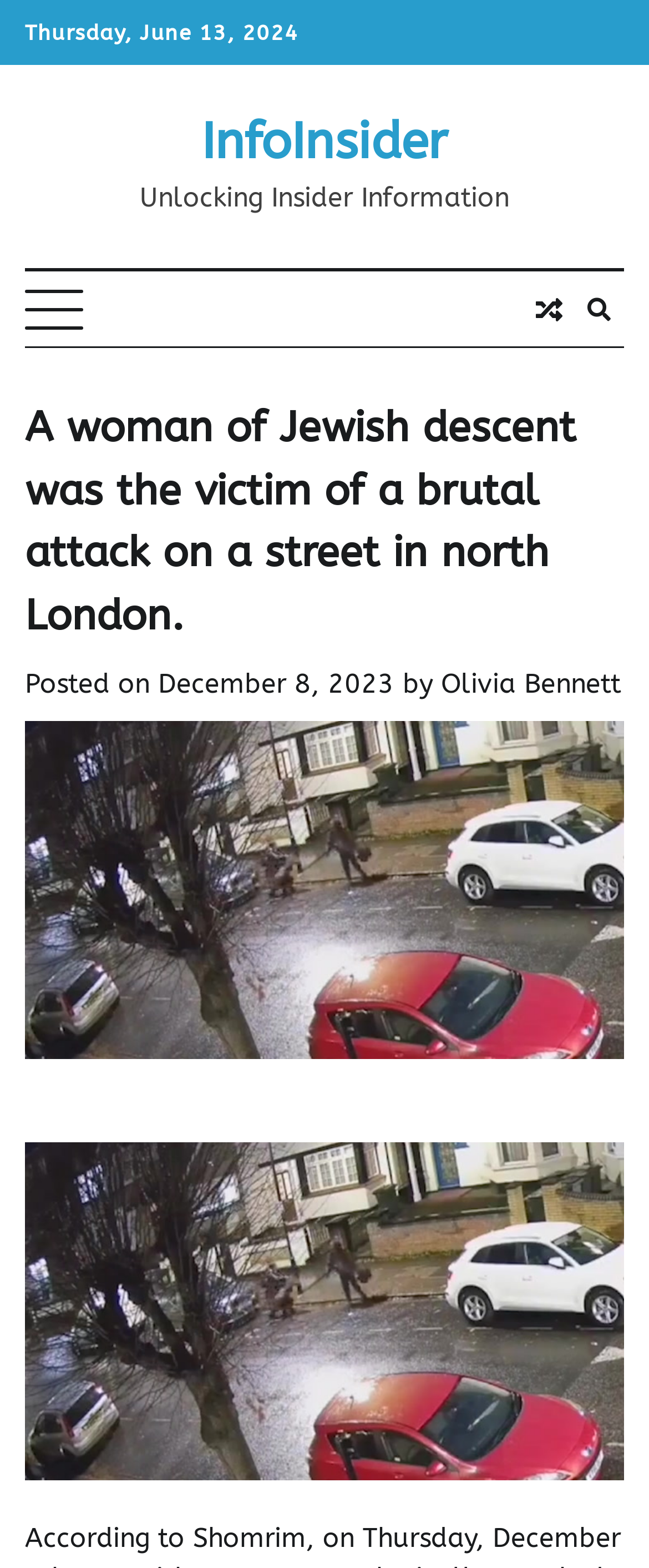Given the element description parent_node: 21, identify the bounding box coordinates for the UI element on the webpage screenshot. The format should be (top-left x, top-left y, bottom-right x, bottom-right y), with values between 0 and 1.

None